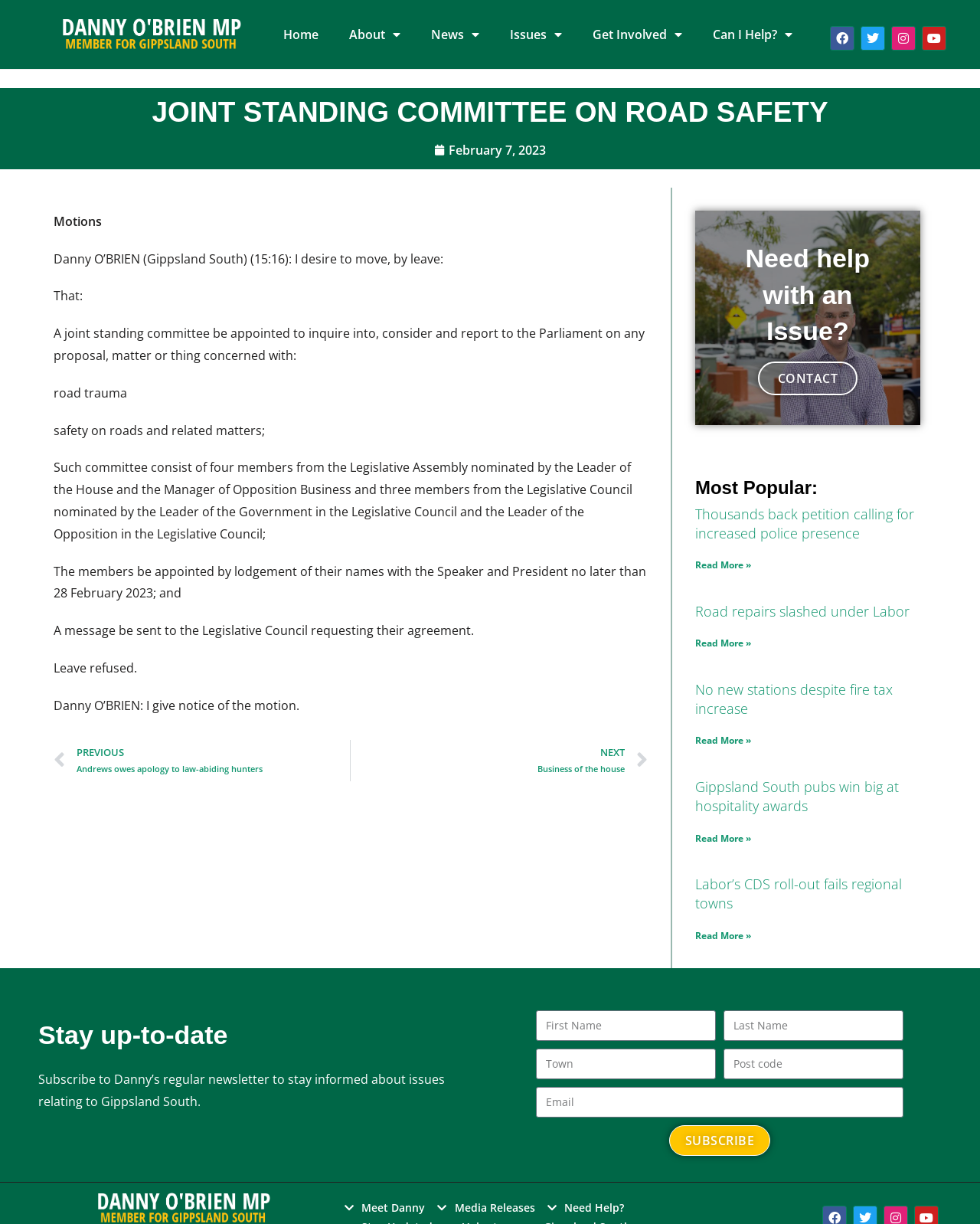Pinpoint the bounding box coordinates of the clickable area necessary to execute the following instruction: "Enter email address in the 'Email' textbox". The coordinates should be given as four float numbers between 0 and 1, namely [left, top, right, bottom].

None